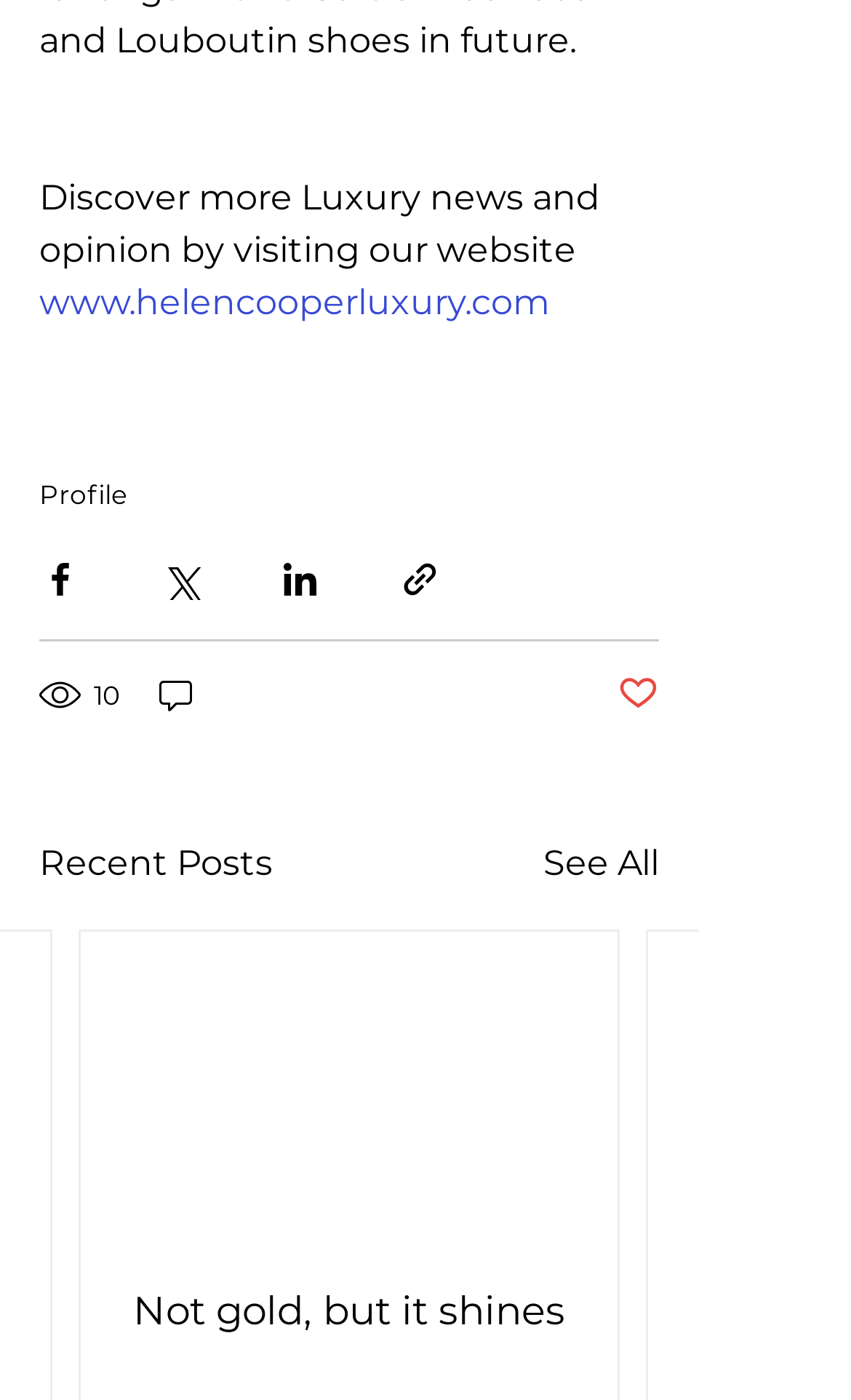Please identify the bounding box coordinates of the element I need to click to follow this instruction: "Read the post 'Not gold, but it shines'".

[0.156, 0.919, 0.664, 0.953]